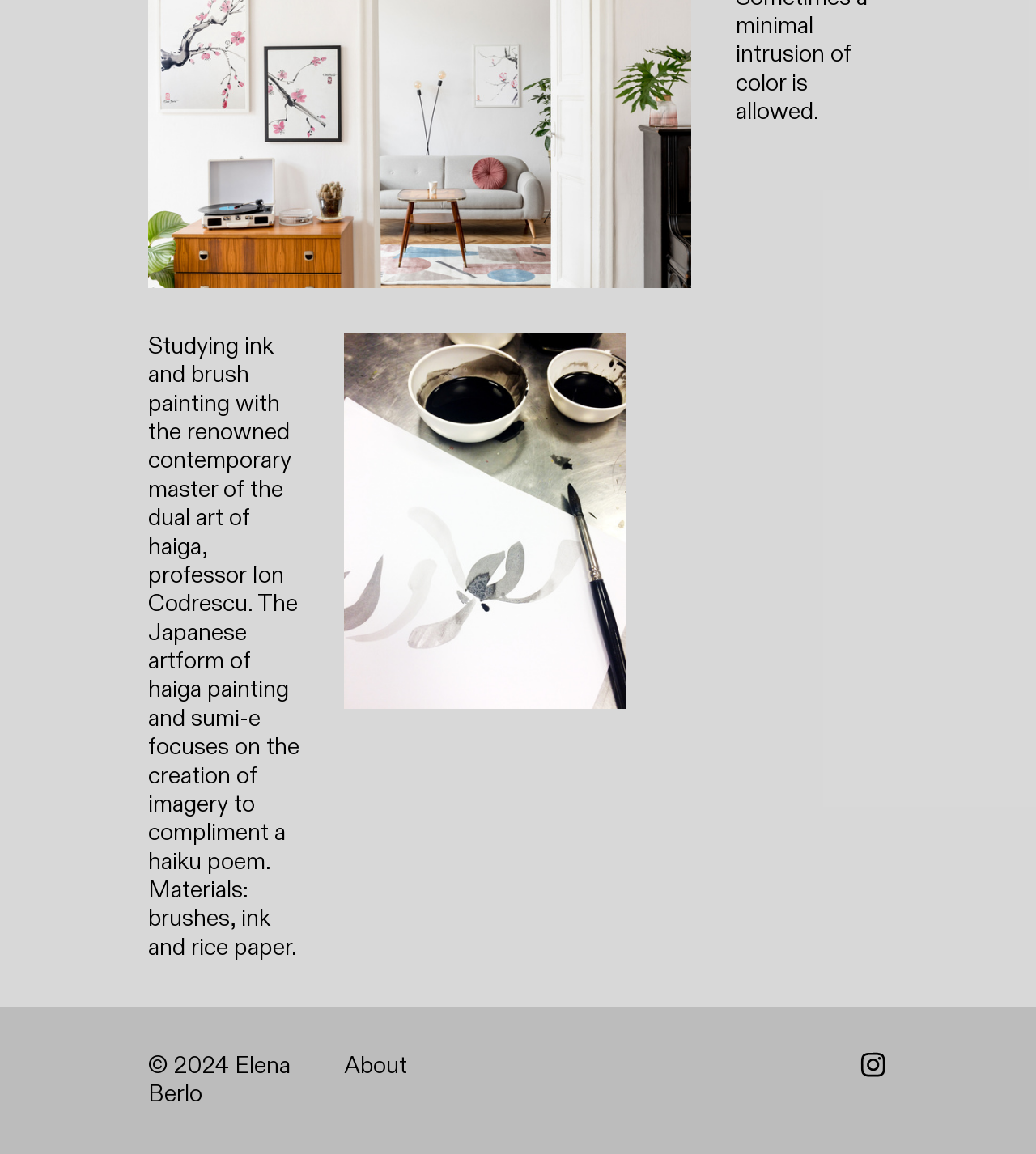What is the focus of haiga painting and sumi-e?
Answer with a single word or phrase, using the screenshot for reference.

Creation of imagery to compliment a haiku poem